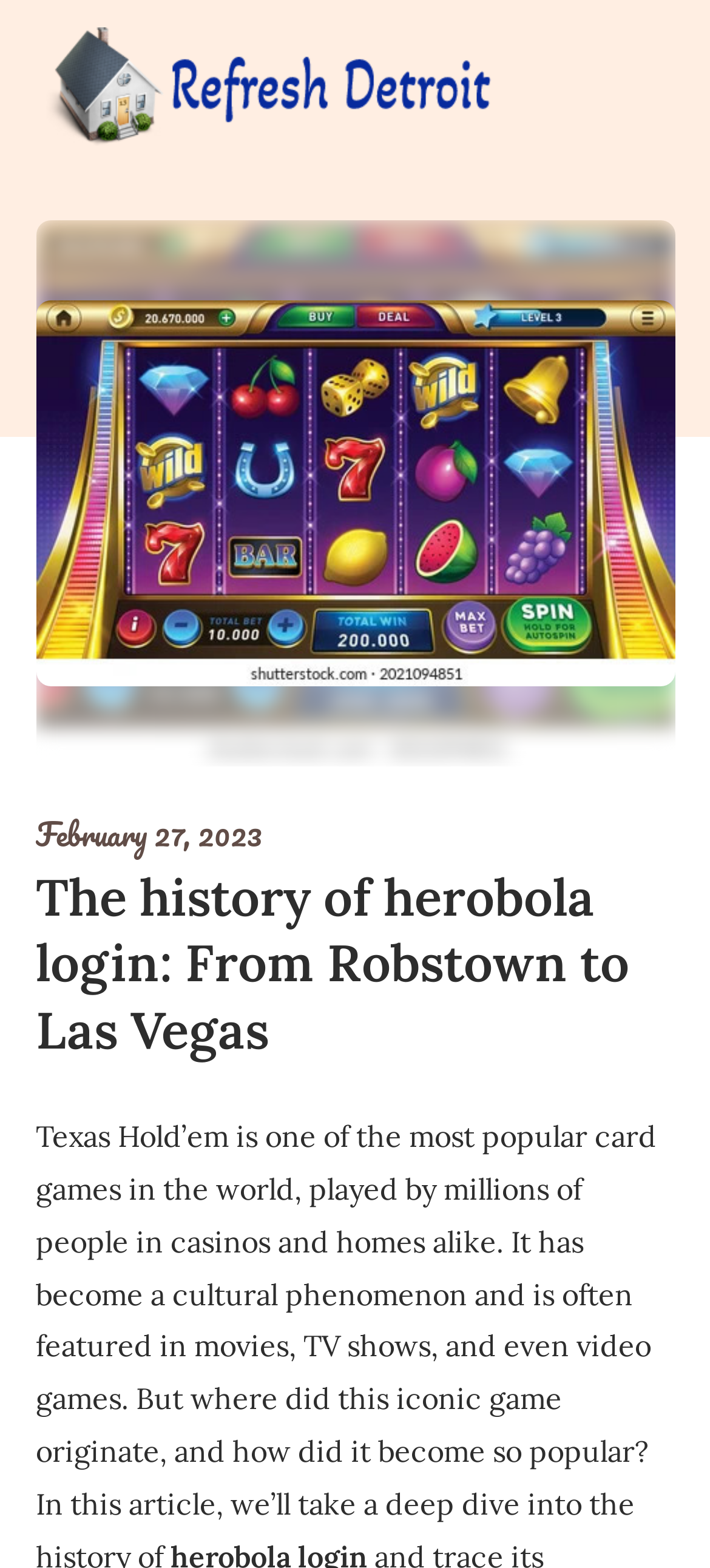What is the main image on the webpage?
Using the image as a reference, answer the question in detail.

I determined the answer by looking at the image element with the text 'herobola login' which is a prominent element on the webpage, suggesting that it is the main image.